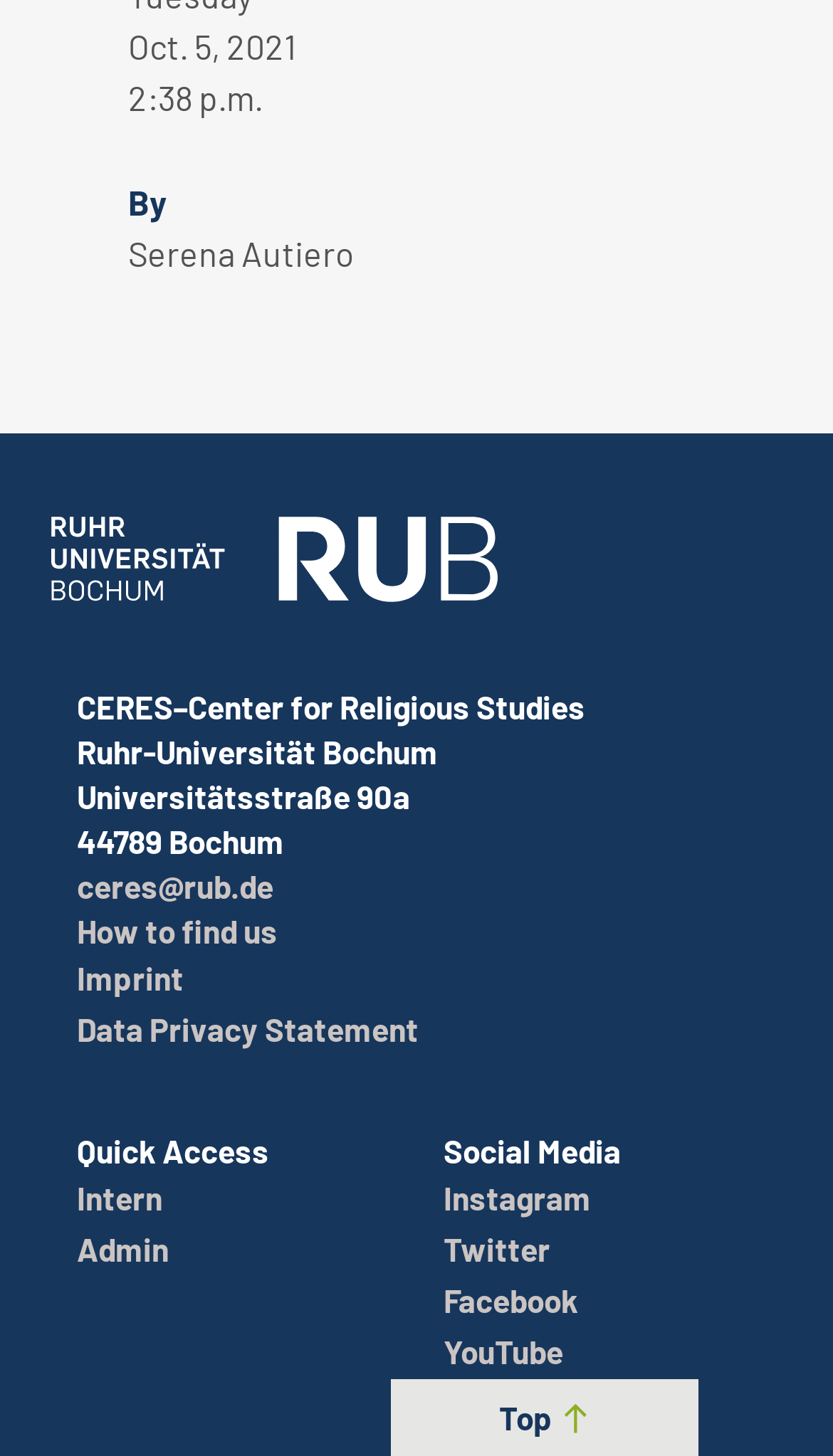What is the address of the university?
Carefully analyze the image and provide a detailed answer to the question.

The address of the university can be found in the footer section of the webpage, where it says 'Universitätsstraße 90a, 44789 Bochum' in a static text element.